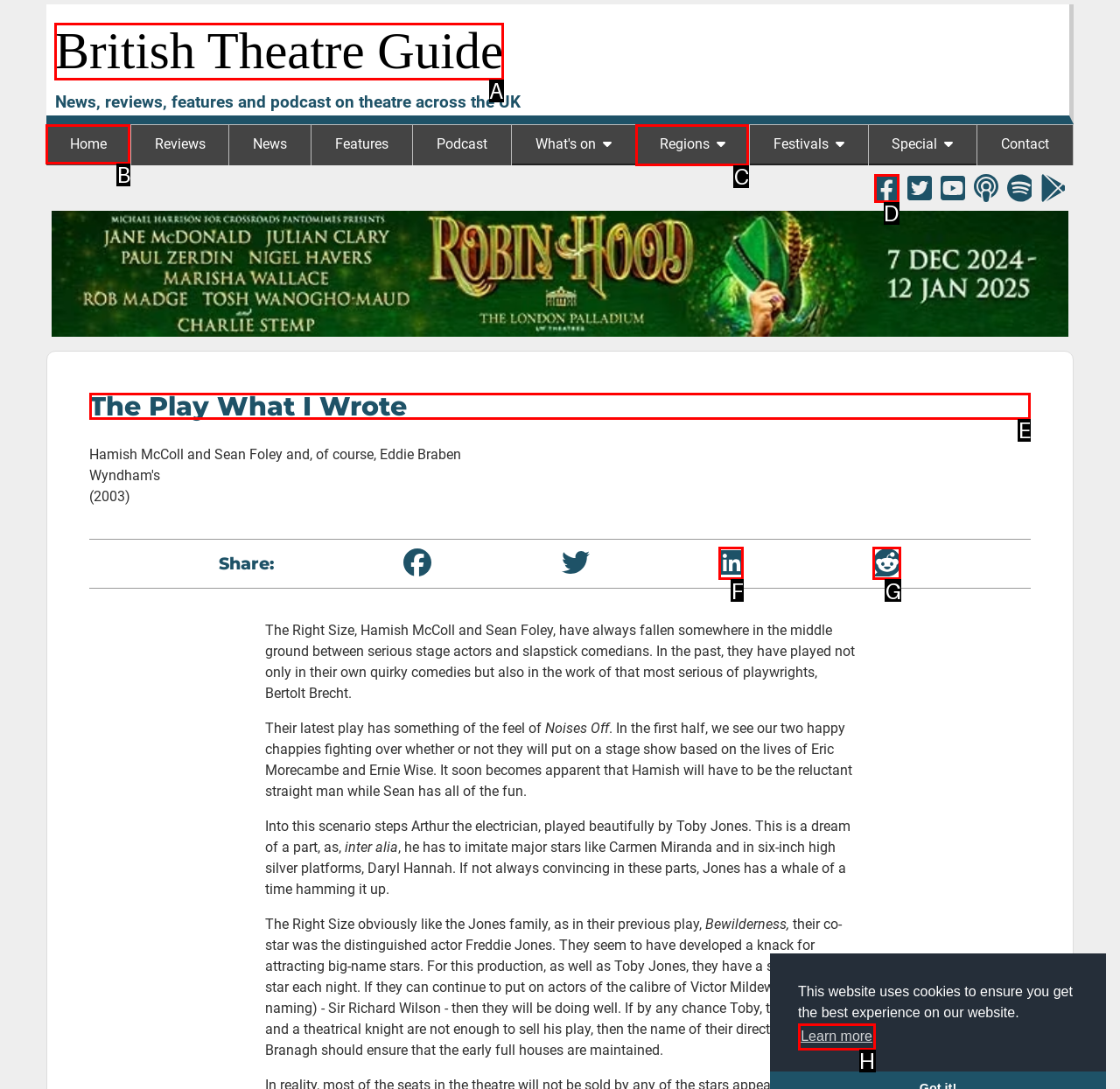Determine the letter of the element you should click to carry out the task: Read the review of 'The Play What I Wrote'
Answer with the letter from the given choices.

E